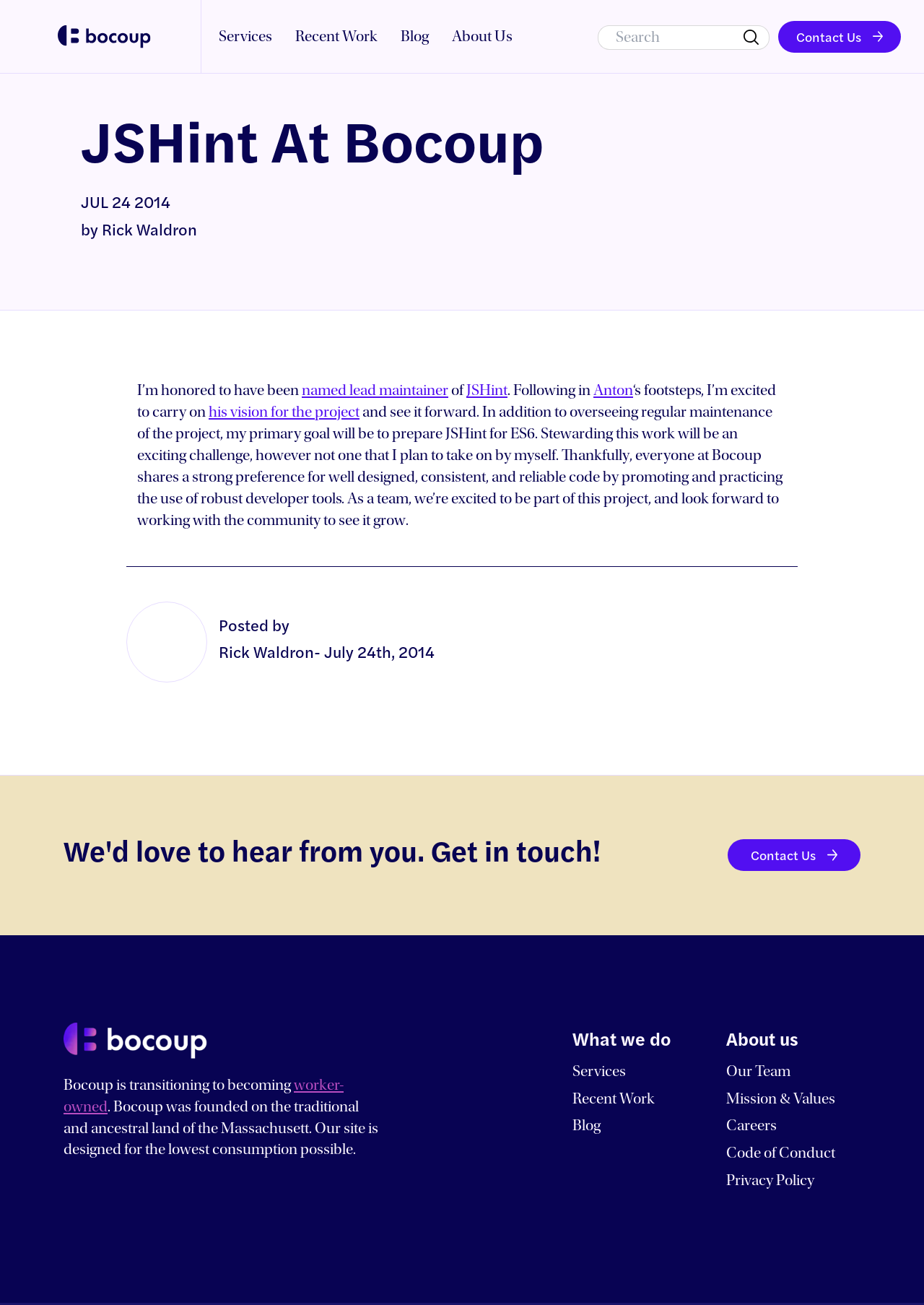Consider the image and give a detailed and elaborate answer to the question: 
What is the author's name?

I found the answer by looking at the byline of the main article, which says 'by Rick Waldron'.